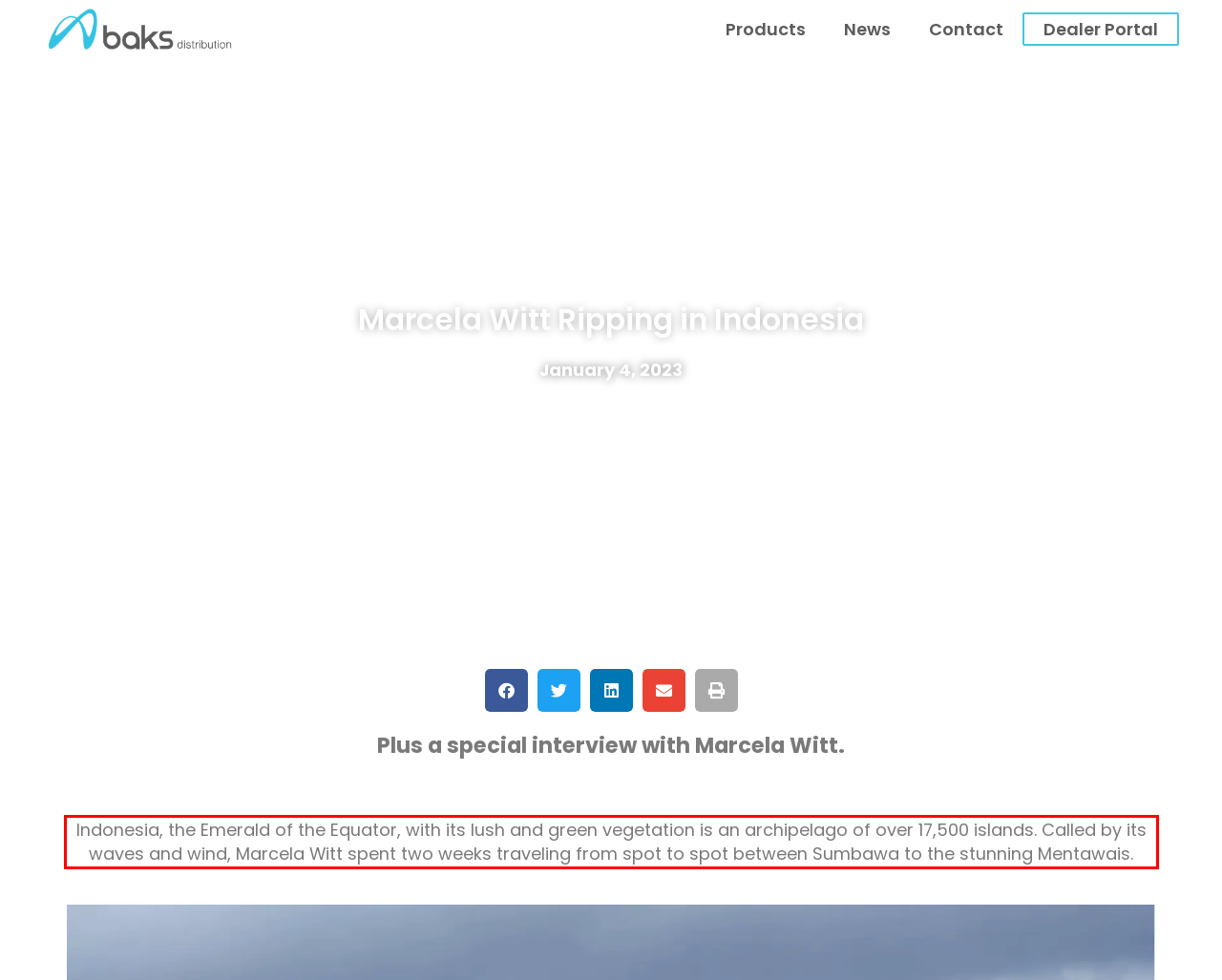By examining the provided screenshot of a webpage, recognize the text within the red bounding box and generate its text content.

Indonesia, the Emerald of the Equator, with its lush and green vegetation is an archipelago of over 17,500 islands. Called by its waves and wind, Marcela Witt spent two weeks traveling from spot to spot between Sumbawa to the stunning Mentawais.